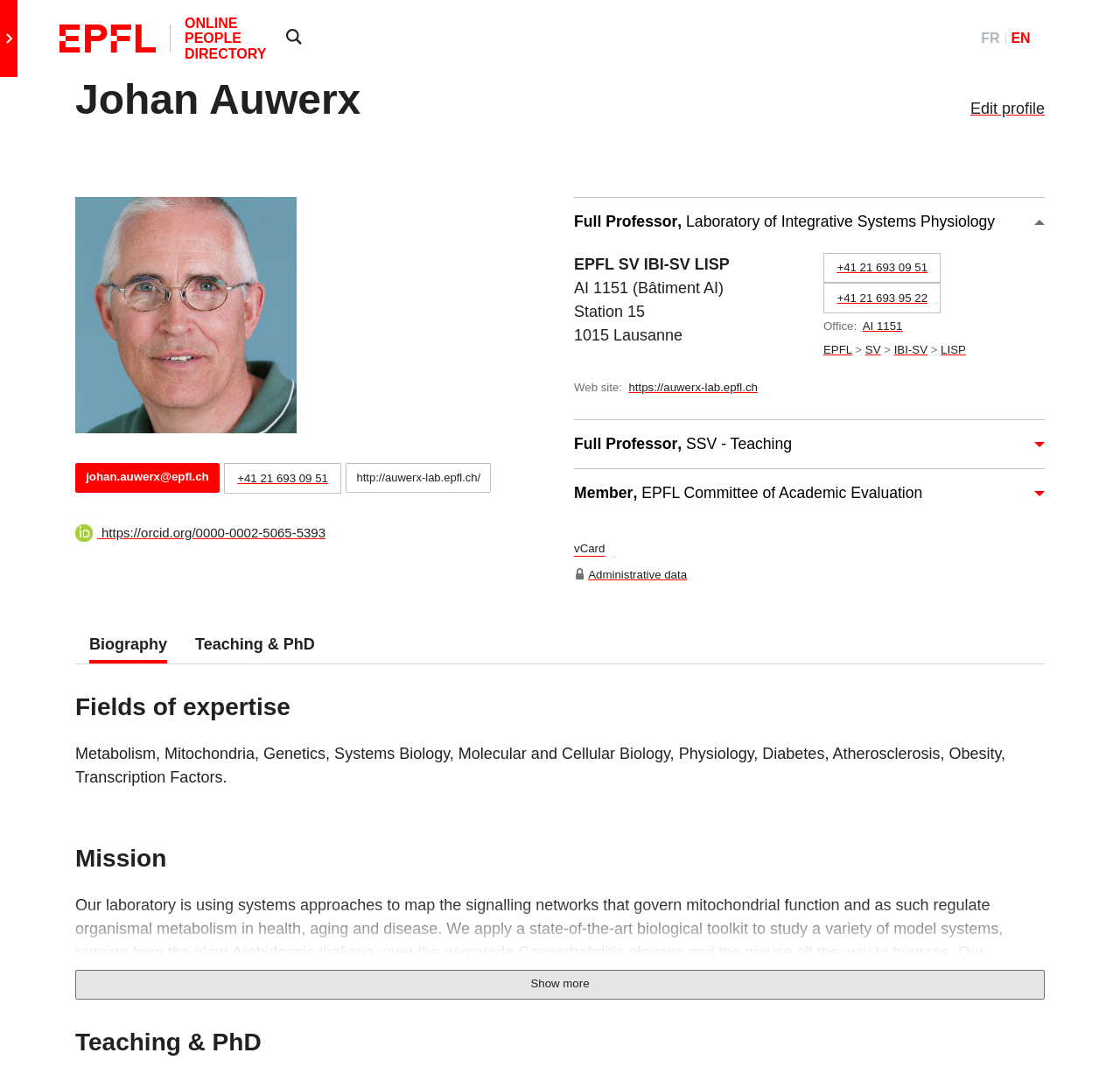What is the laboratory of Johan Auwerx?
Kindly offer a detailed explanation using the data available in the image.

I found the answer by looking at the button element with the text 'Full Professor, Laboratory of Integrative Systems Physiology' which is located in the section about Johan Auwerx's profile.